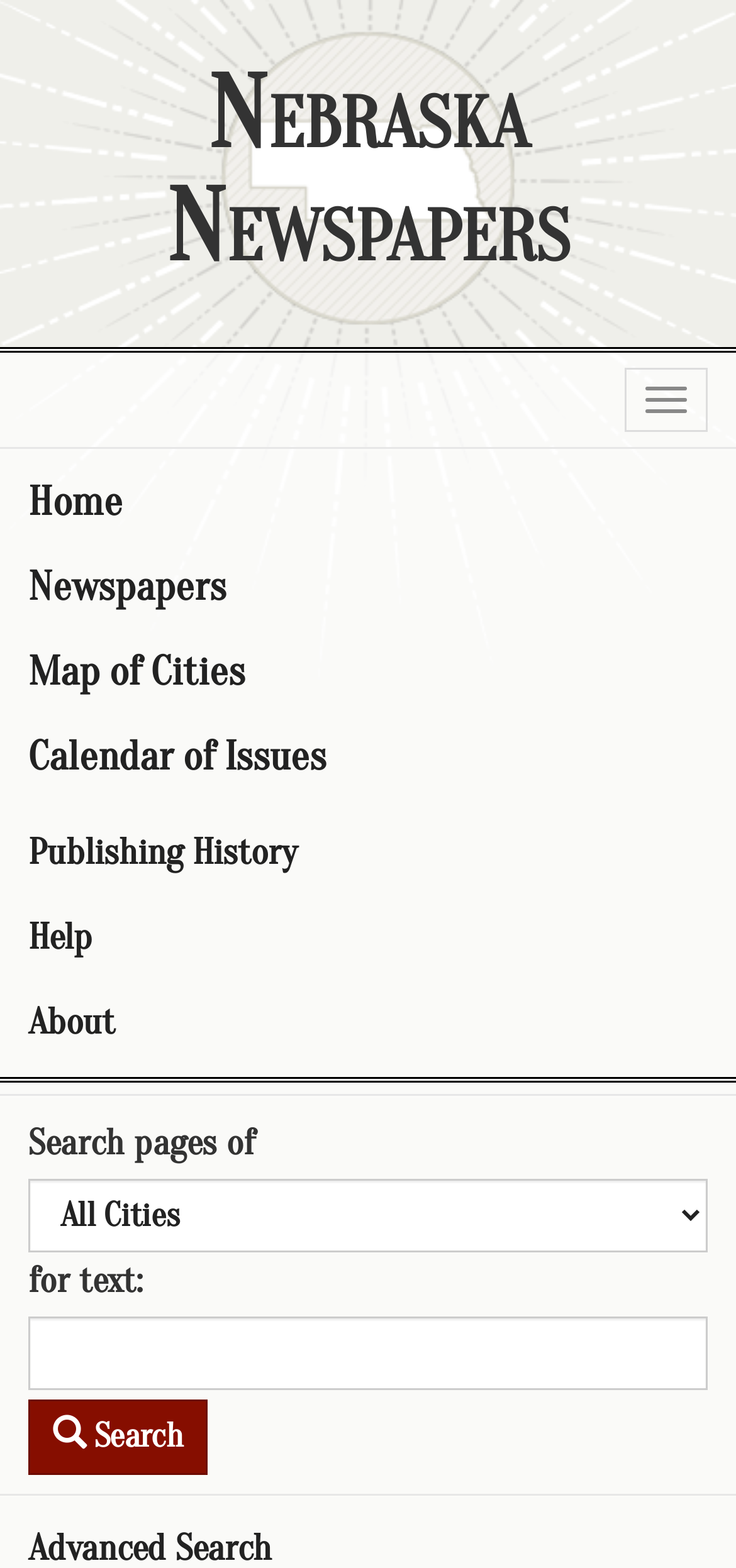What can be searched on this webpage?
Based on the image, give a concise answer in the form of a single word or short phrase.

pages of newspapers